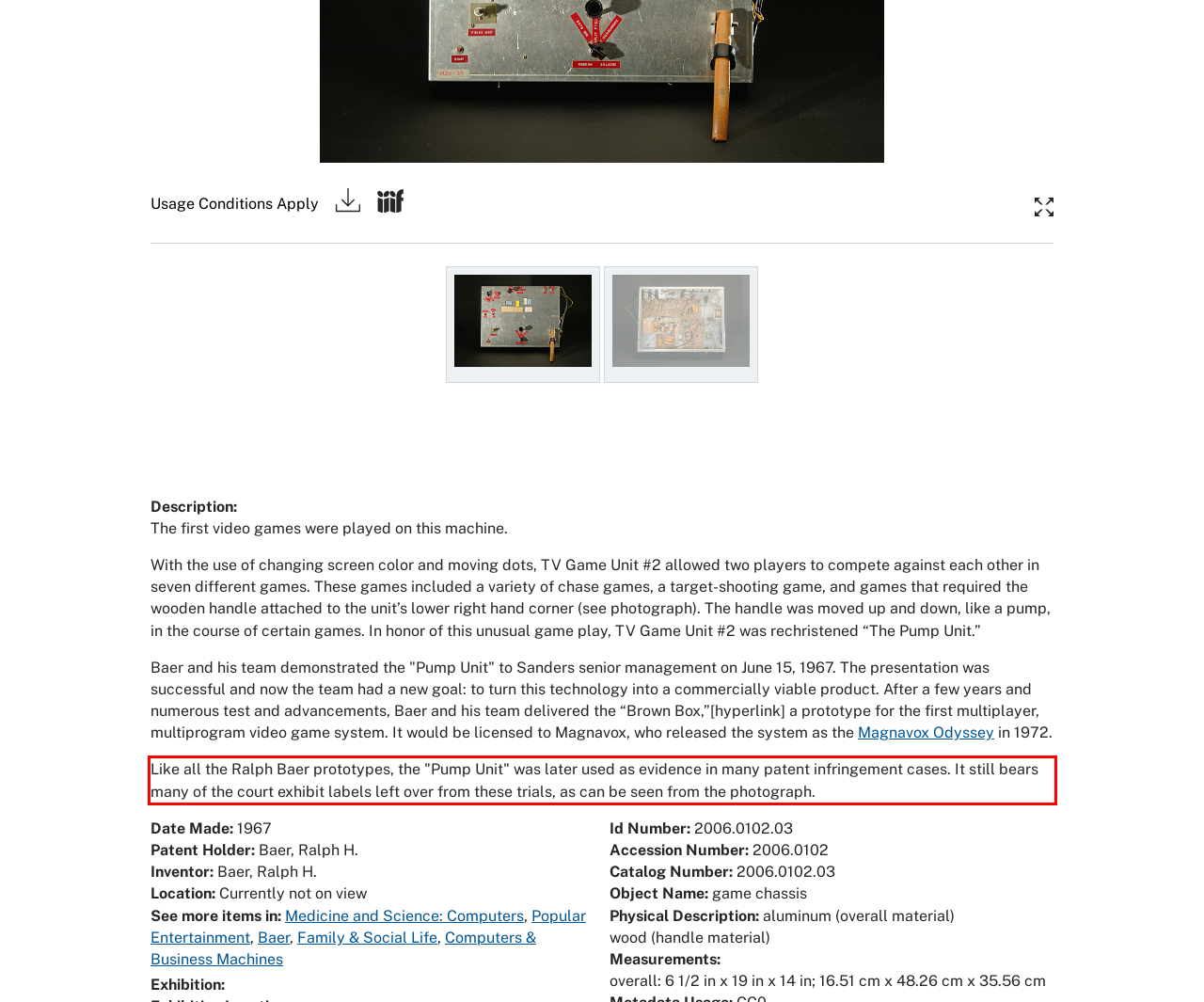You have a webpage screenshot with a red rectangle surrounding a UI element. Extract the text content from within this red bounding box.

Like all the Ralph Baer prototypes, the "Pump Unit" was later used as evidence in many patent infringement cases. It still bears many of the court exhibit labels left over from these trials, as can be seen from the photograph.